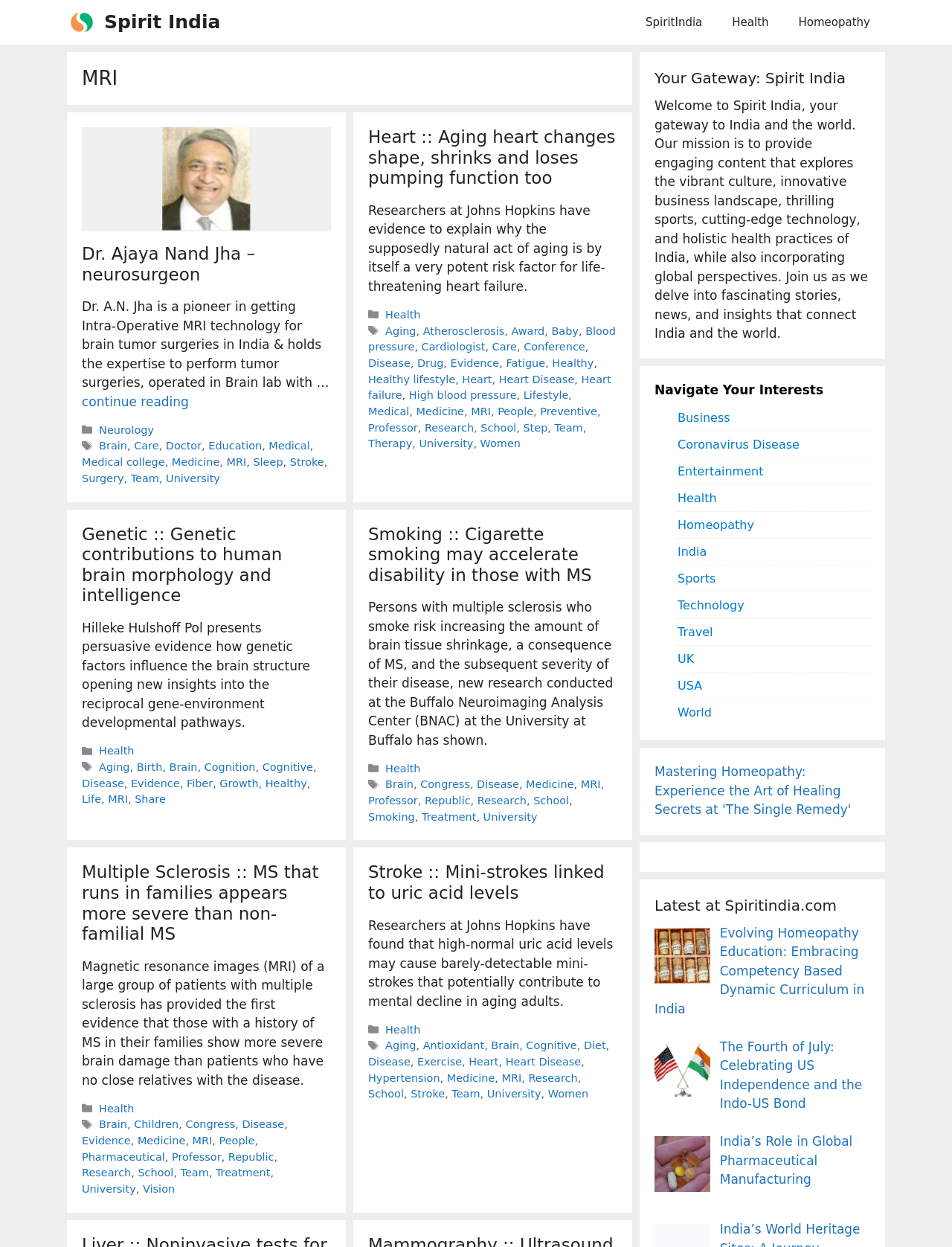Please identify the bounding box coordinates of the clickable area that will allow you to execute the instruction: "Visit the Spirit India homepage".

[0.07, 0.0, 0.102, 0.036]